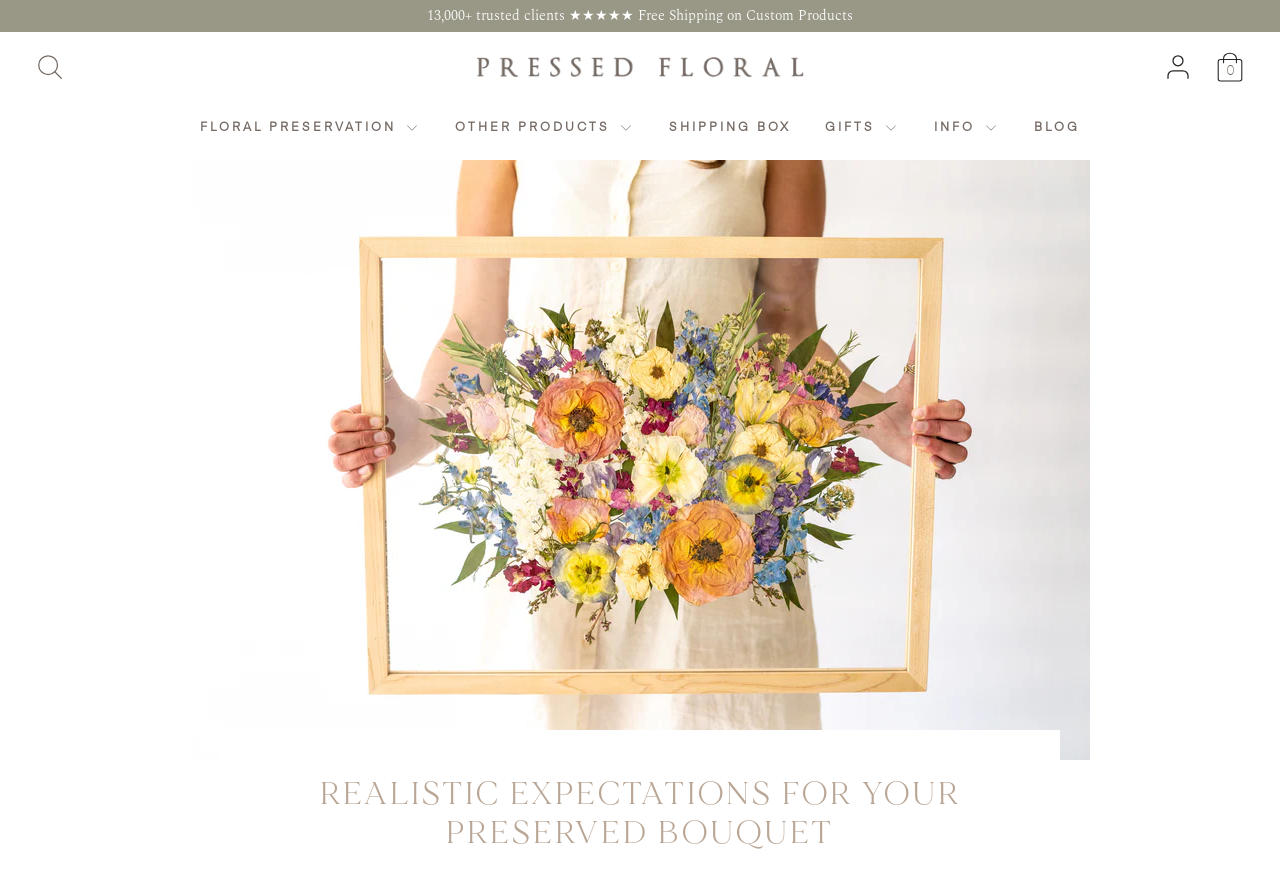Find the bounding box of the element with the following description: "Blog". The coordinates must be four float numbers between 0 and 1, formatted as [left, top, right, bottom].

[0.796, 0.131, 0.856, 0.172]